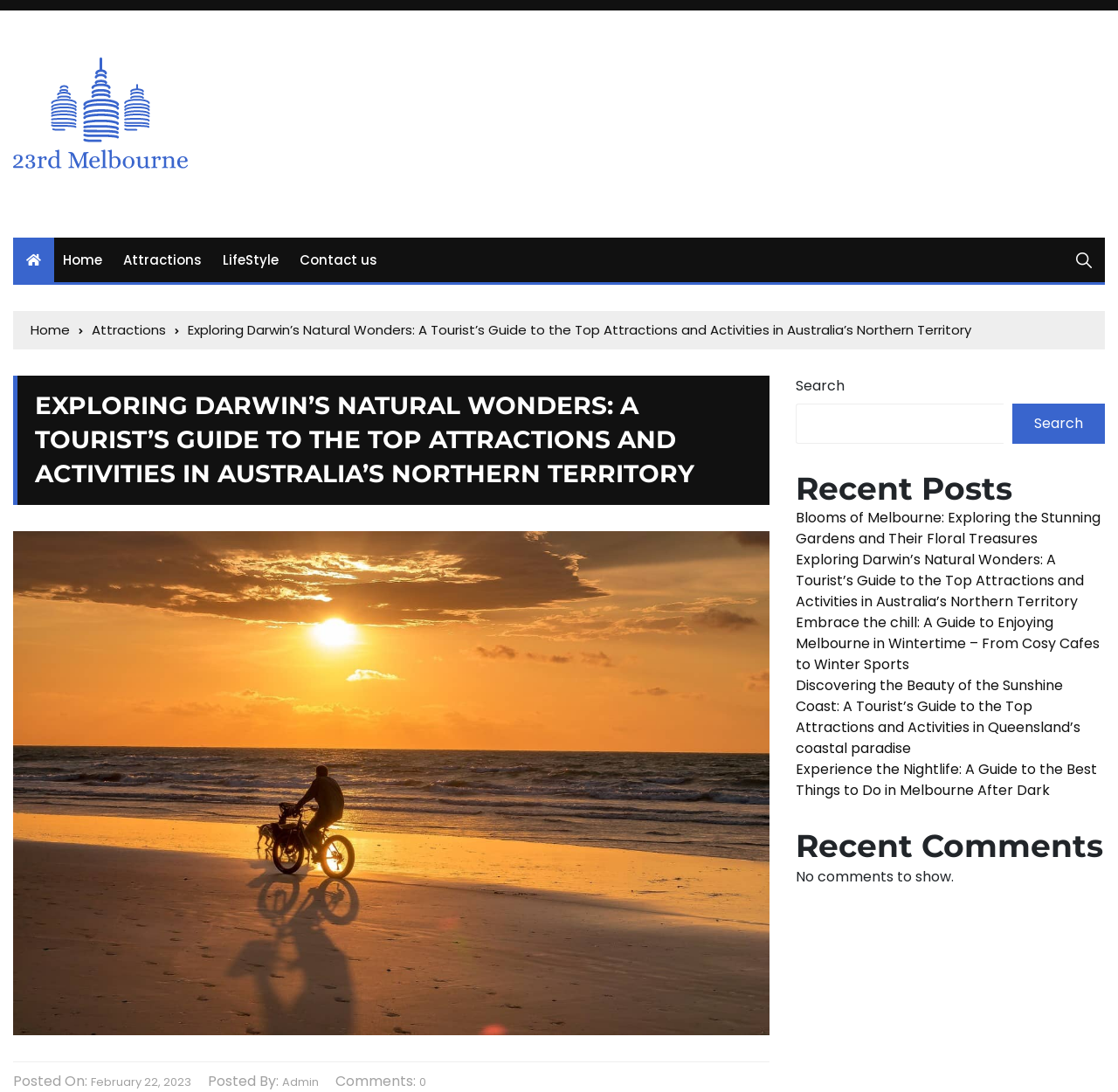Using the description: "February 22, 2023", identify the bounding box of the corresponding UI element in the screenshot.

[0.081, 0.983, 0.171, 0.999]